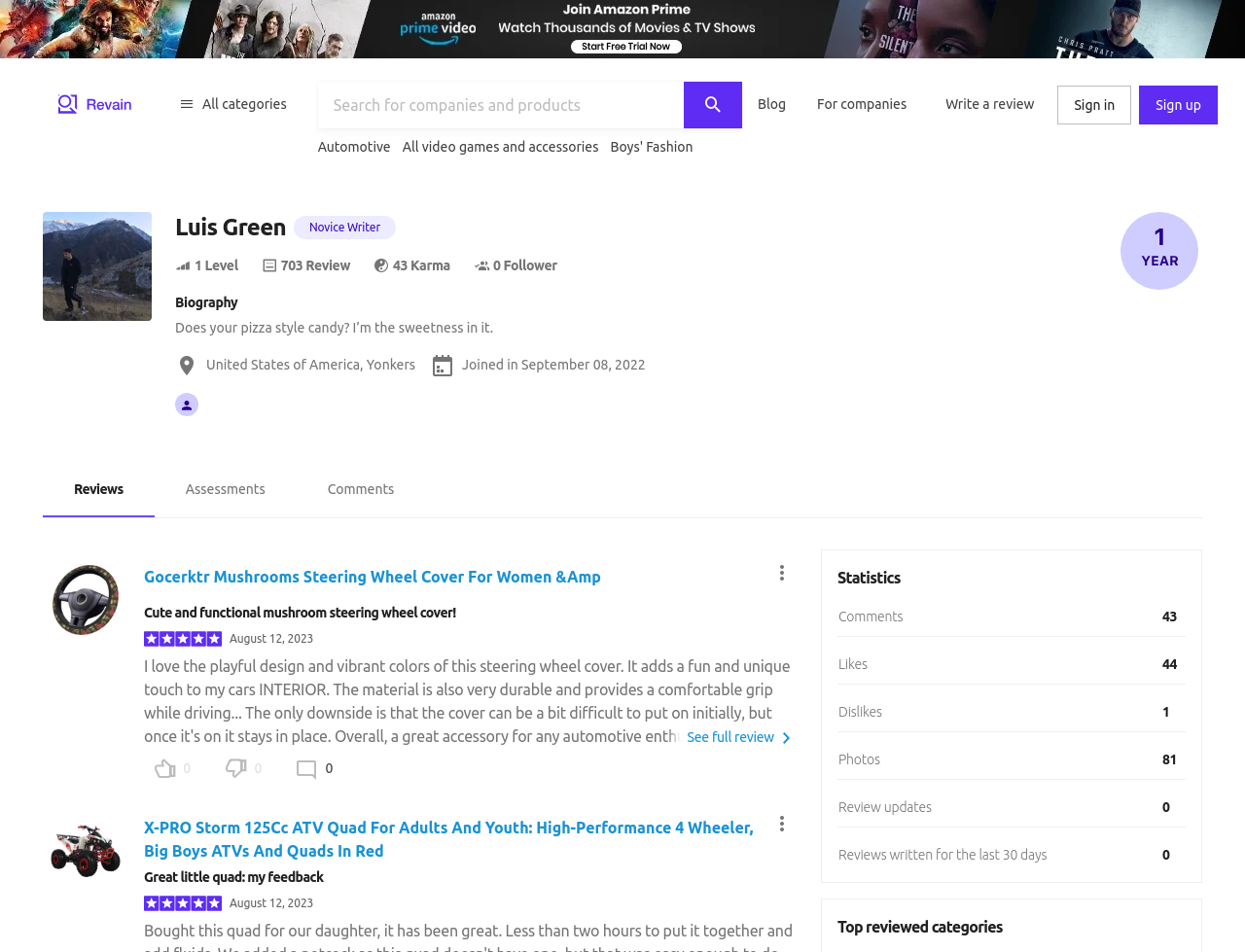Analyze the image and provide a detailed answer to the question: How many followers does the author have?

The number of followers the author has can be found in the header section of the webpage, where it is displayed as '0 Follower'.